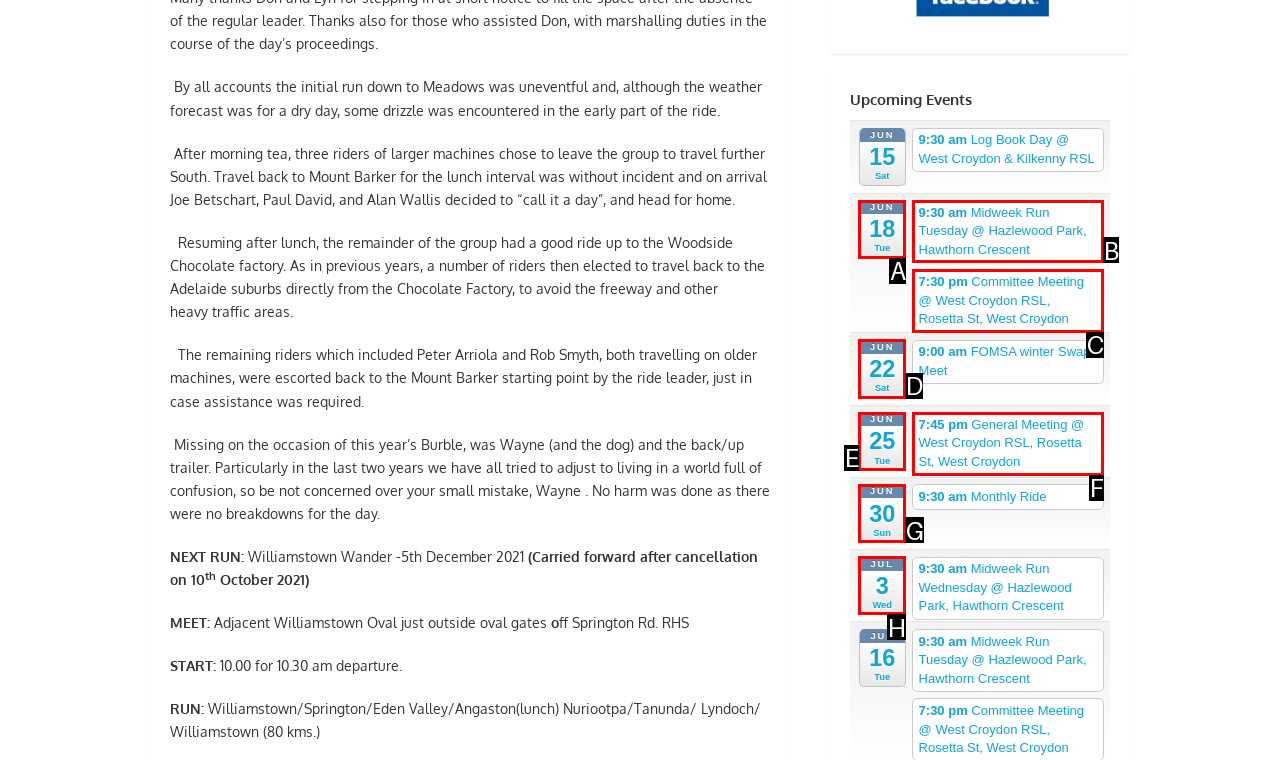Select the letter of the option that corresponds to: Jun 30 Sun
Provide the letter from the given options.

G